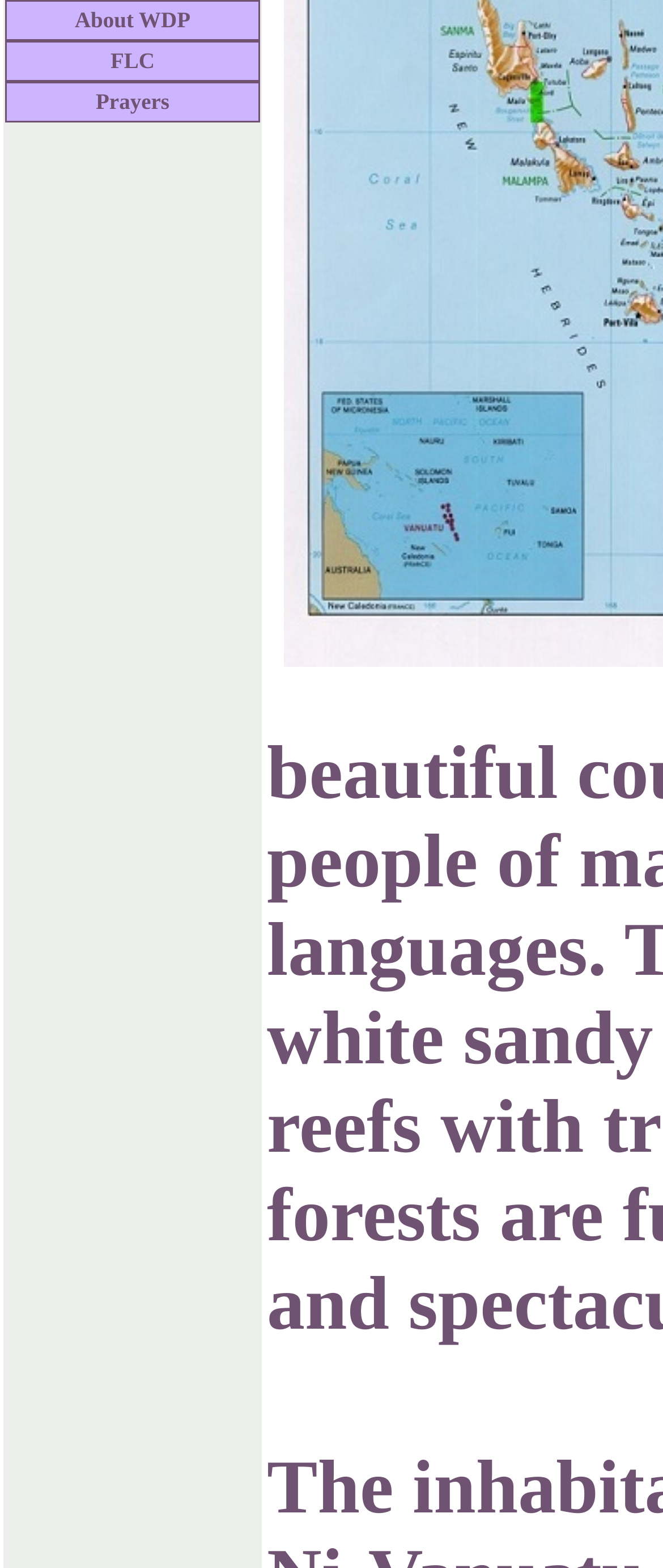Based on the description "Privacy Policy", find the bounding box of the specified UI element.

None